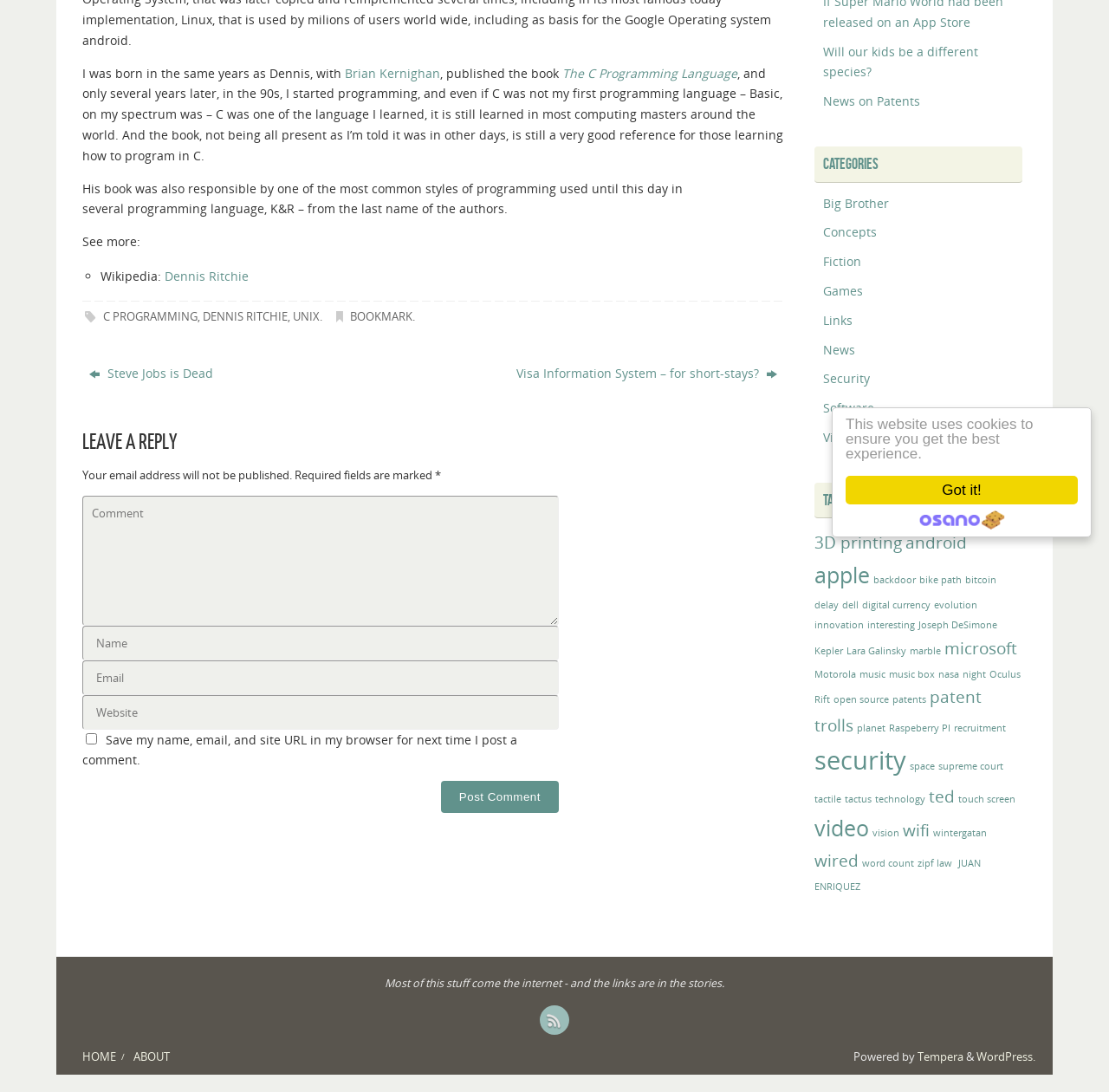Locate the bounding box of the user interface element based on this description: "music box".

[0.802, 0.612, 0.843, 0.623]